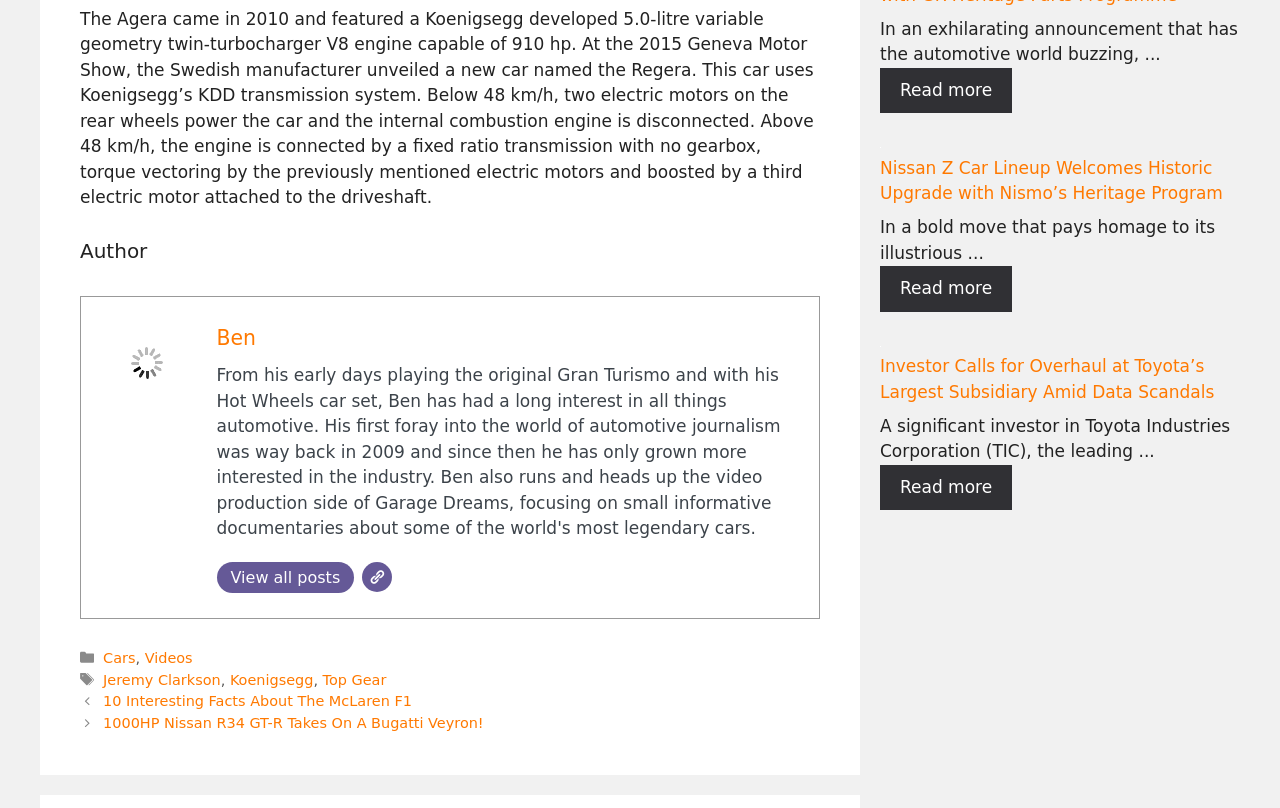Find the bounding box coordinates for the HTML element specified by: "Read more".

[0.688, 0.575, 0.791, 0.631]